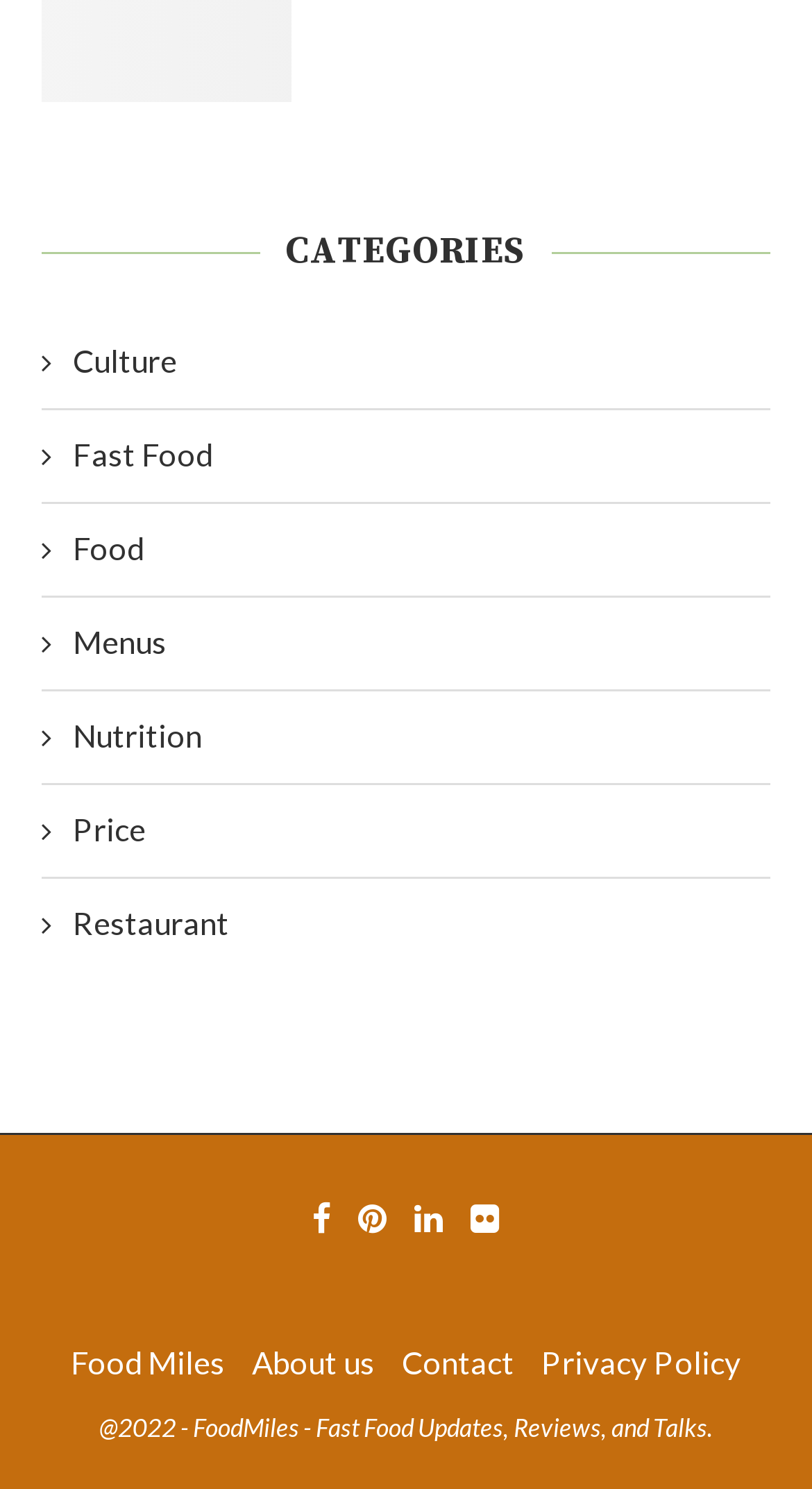Bounding box coordinates are specified in the format (top-left x, top-left y, bottom-right x, bottom-right y). All values are floating point numbers bounded between 0 and 1. Please provide the bounding box coordinate of the region this sentence describes: Menus

[0.051, 0.417, 0.944, 0.446]